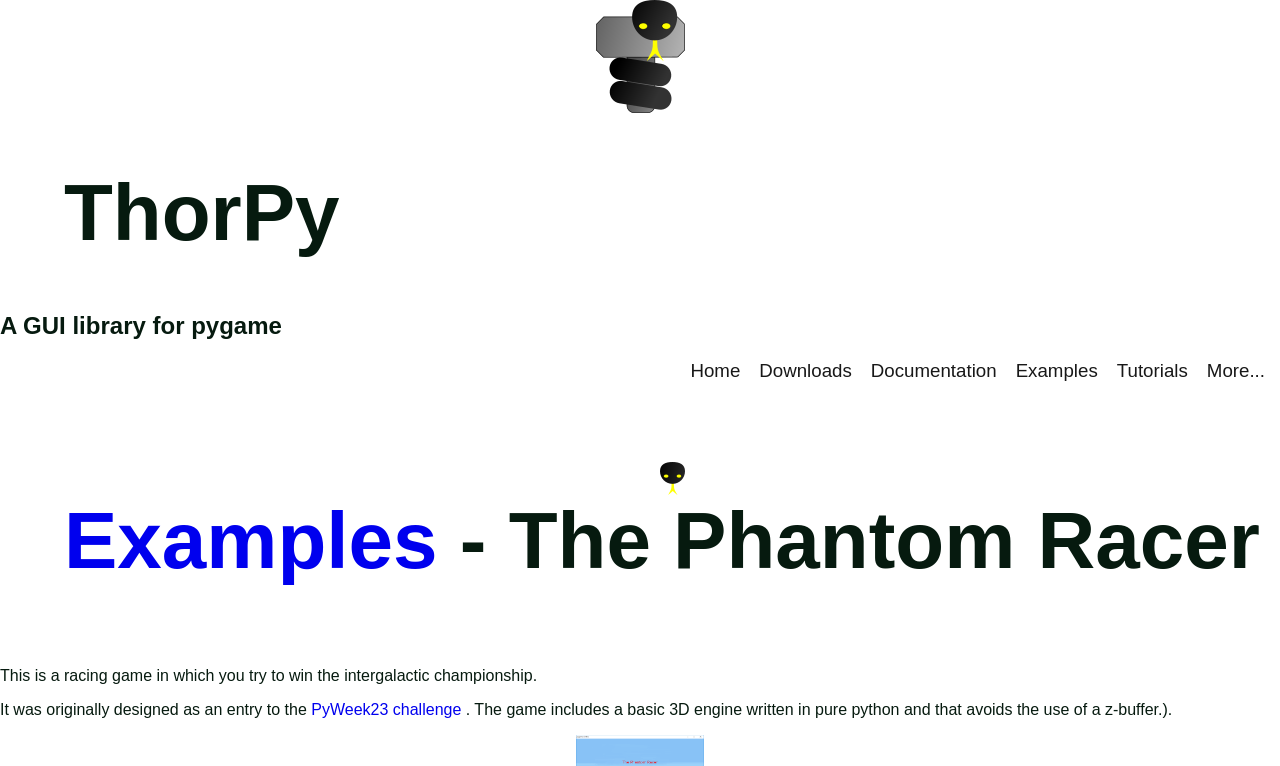What is the name of the GUI library?
Look at the image and answer the question with a single word or phrase.

ThorPy